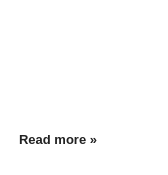What is the link below the image for?
Give a thorough and detailed response to the question.

The link below the image is for readers to 'Read more' about the specifics of O2I's insurance reporting services and understand how they can benefit from O2I's expertise in streamlining insurance reporting processes, as mentioned in the caption.